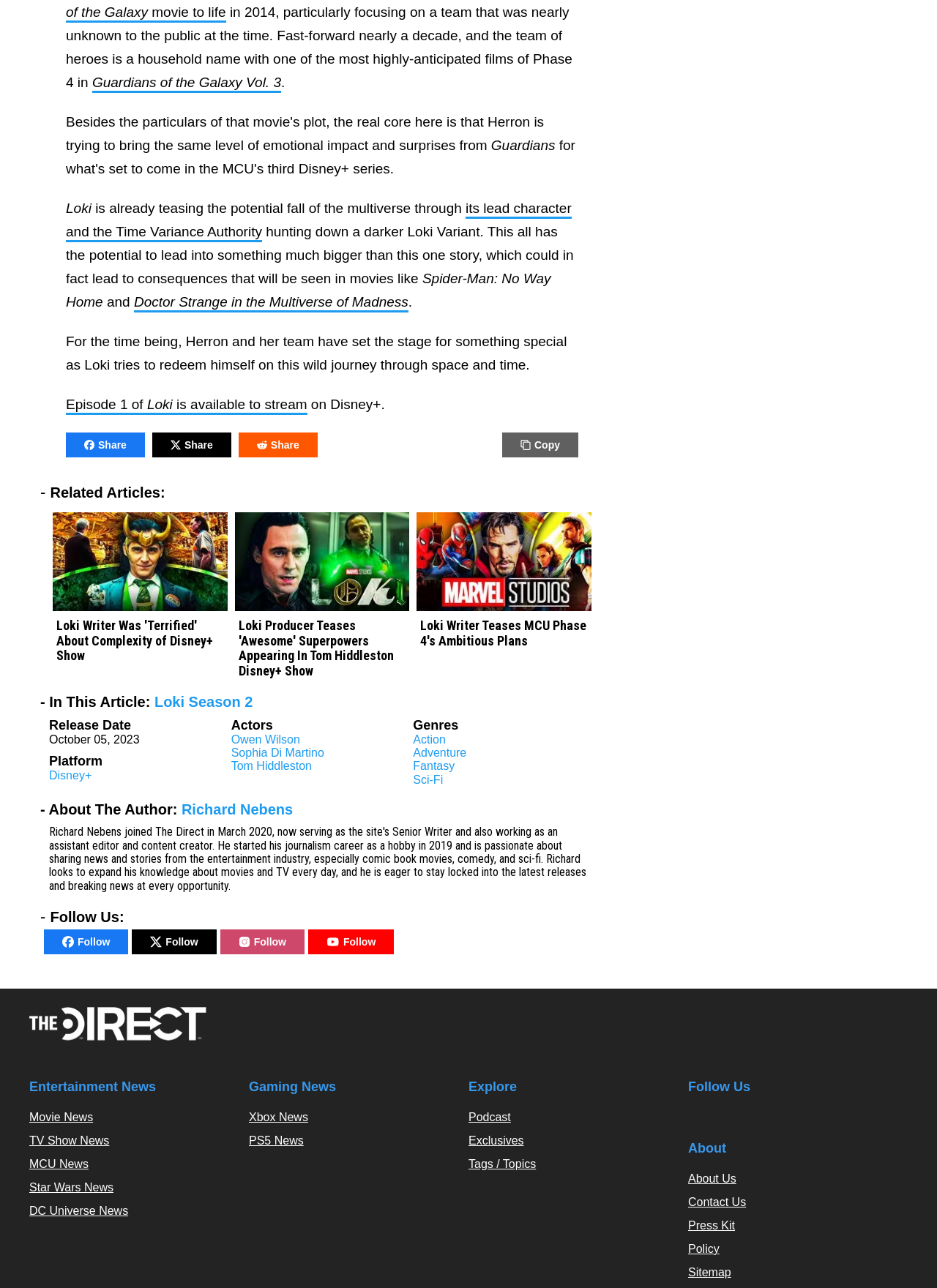Please specify the bounding box coordinates of the region to click in order to perform the following instruction: "Share the article on social media".

[0.07, 0.336, 0.155, 0.355]